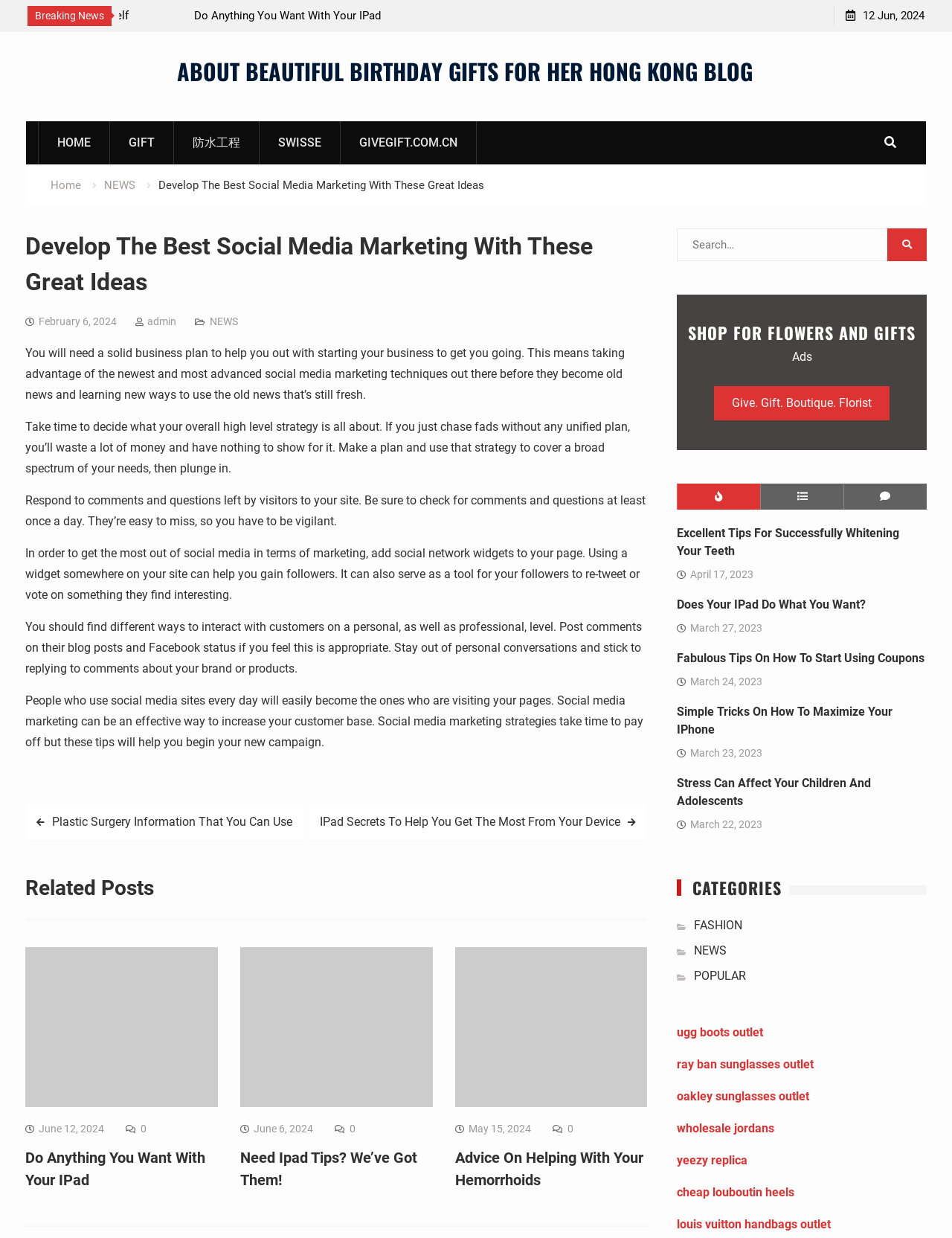Extract the main title from the webpage.

Develop The Best Social Media Marketing With These Great Ideas